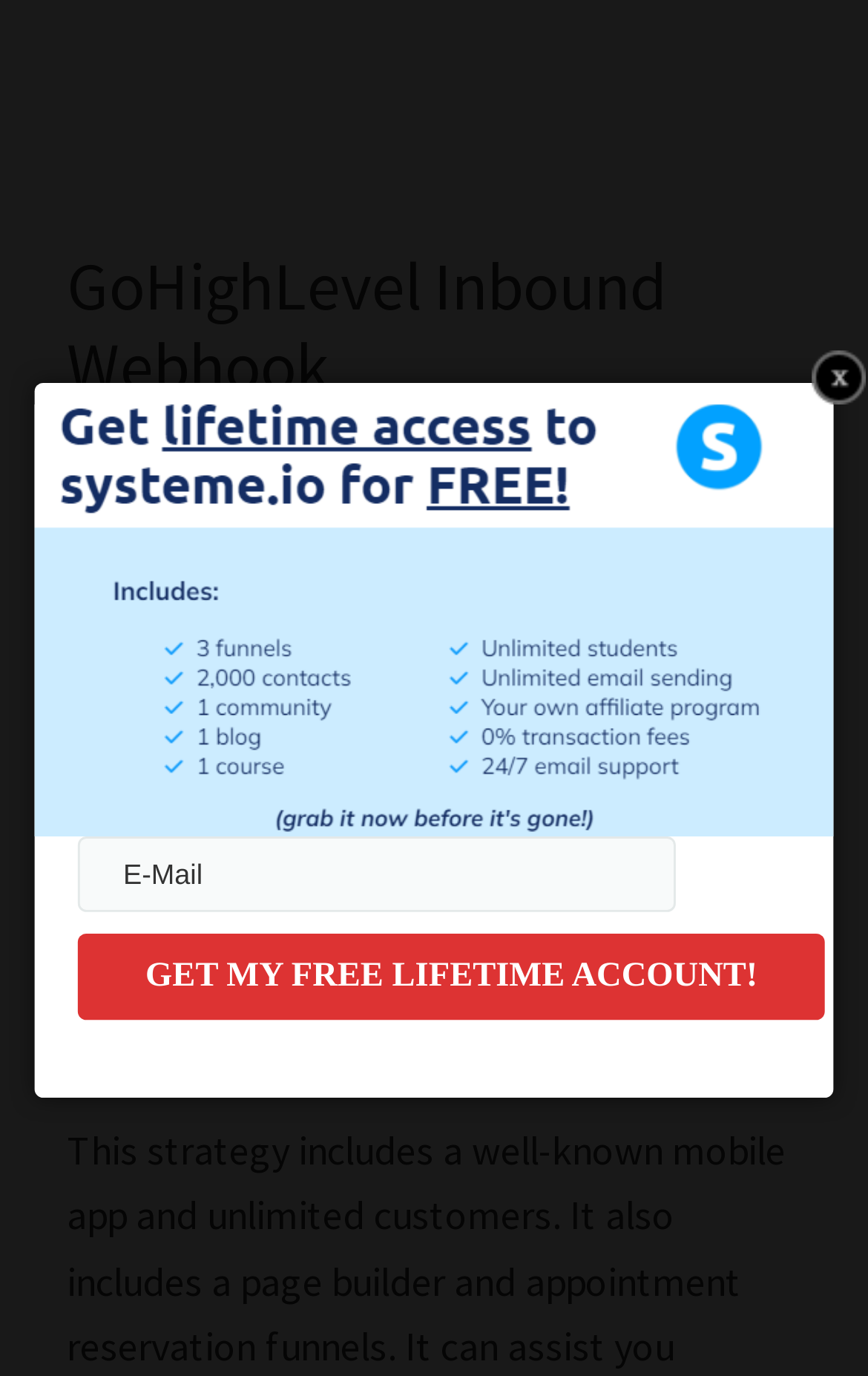What is the purpose of the GET MY FREE LIFETIME ACCOUNT button?
Examine the image and provide an in-depth answer to the question.

The purpose of the button can be inferred from its text 'GET MY FREE LIFETIME ACCOUNT!' which suggests that clicking the button will allow the user to get a free lifetime account.